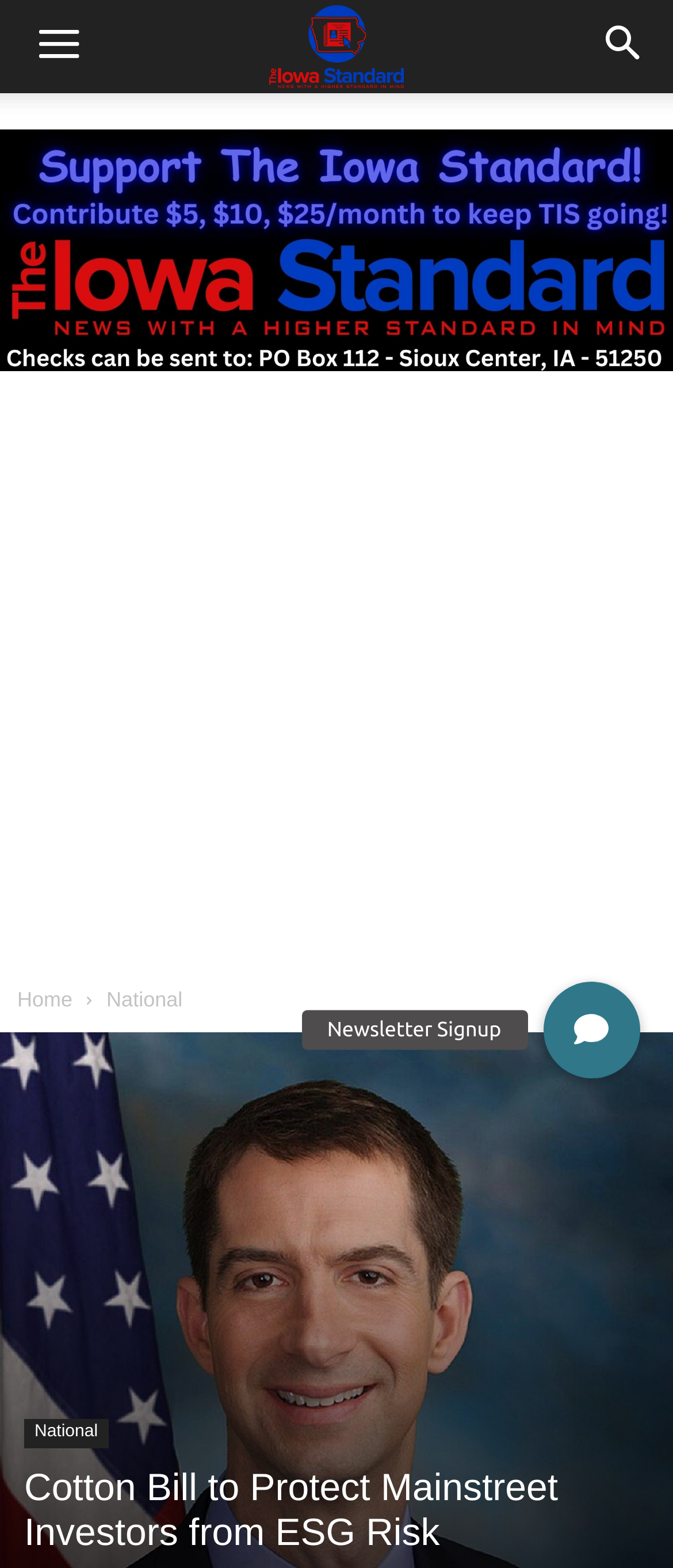What is the purpose of the 'Newsletter Signup' button?
Utilize the image to construct a detailed and well-explained answer.

The 'Newsletter Signup' button is likely used to allow users to sign up for a newsletter, as indicated by its descriptive text and its presence on the webpage.